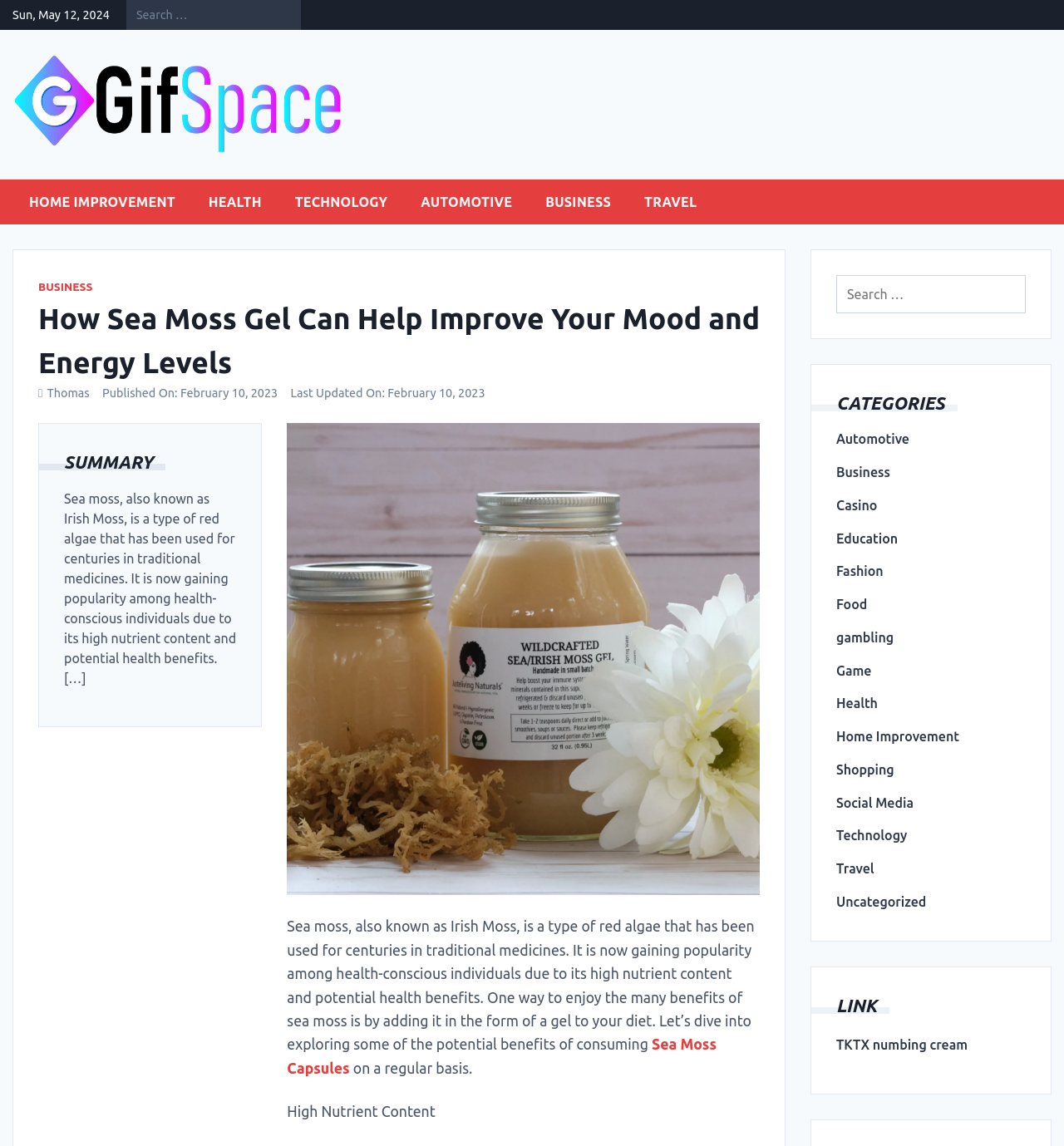Extract the primary header of the webpage and generate its text.

How Sea Moss Gel Can Help Improve Your Mood and Energy Levels